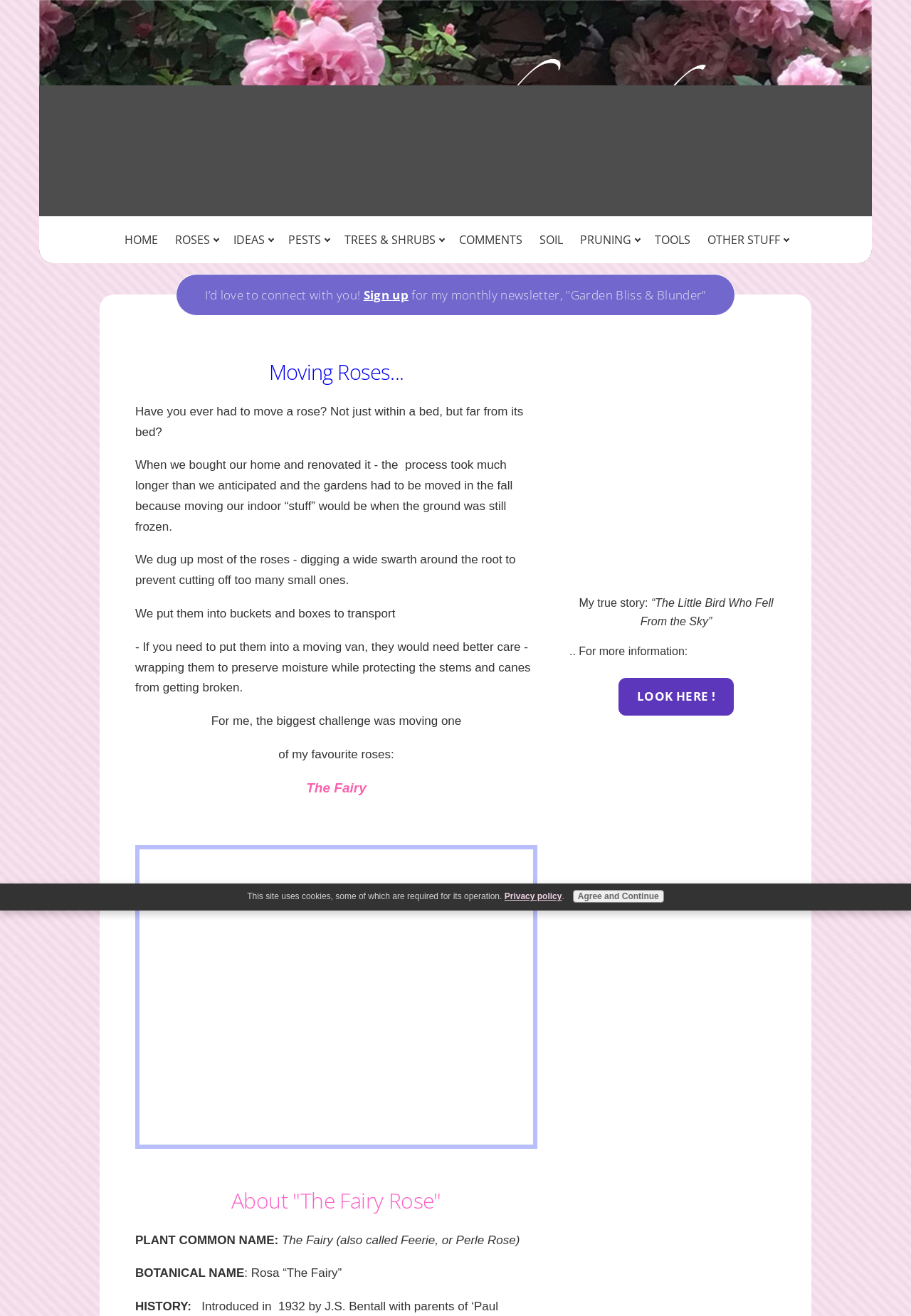Answer the following query with a single word or phrase:
What is the main topic of this webpage?

Moving roses